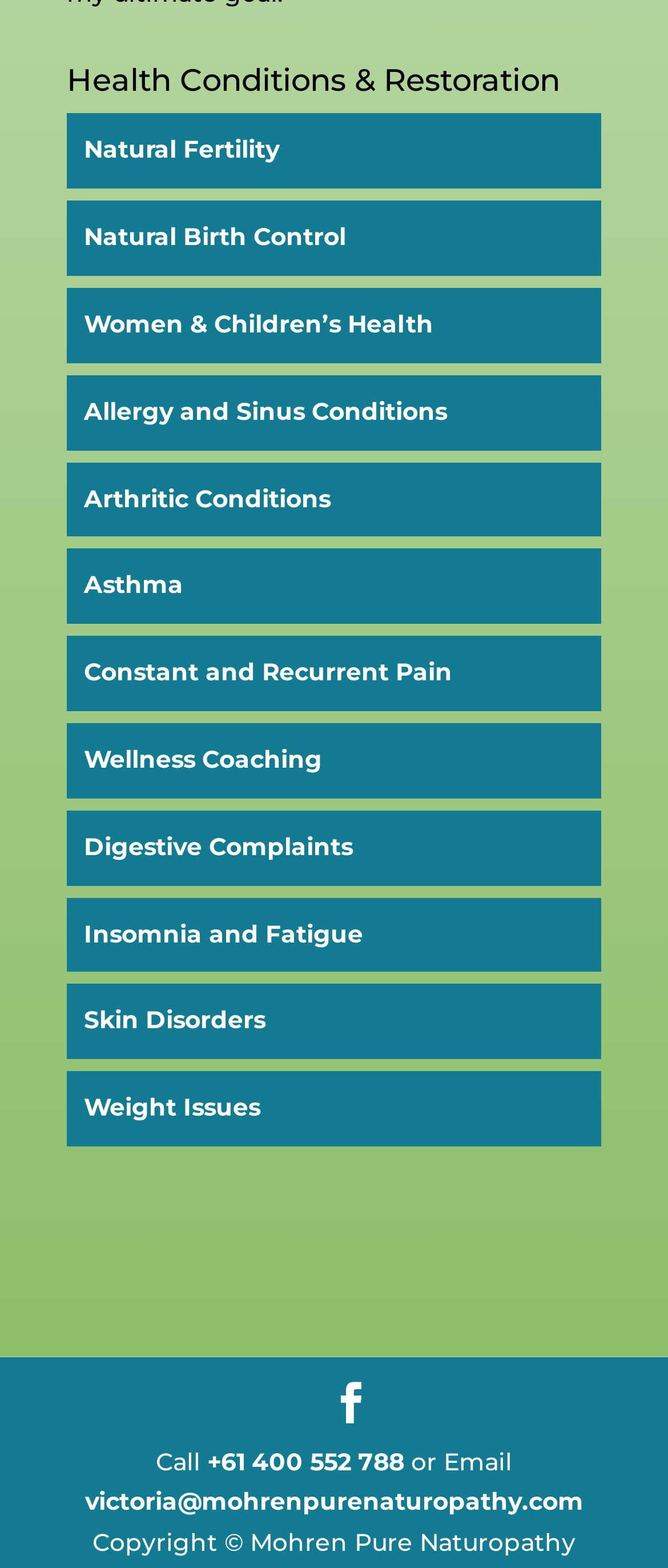Please reply with a single word or brief phrase to the question: 
What is the email address to contact?

victoria@mohrenpurenaturopathy.com